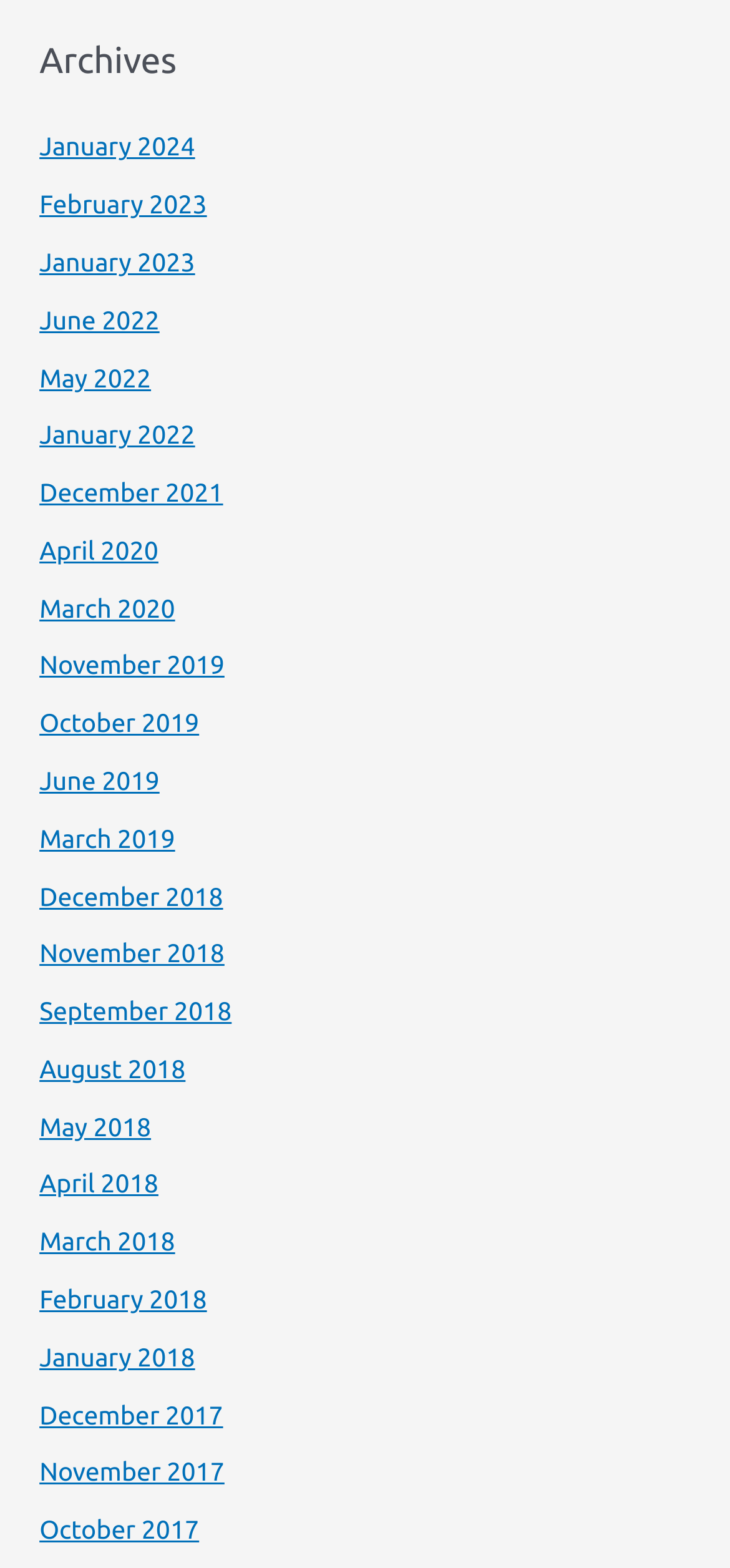Identify the bounding box coordinates of the section to be clicked to complete the task described by the following instruction: "Explore the category 'Health & Fitness'". The coordinates should be four float numbers between 0 and 1, formatted as [left, top, right, bottom].

None